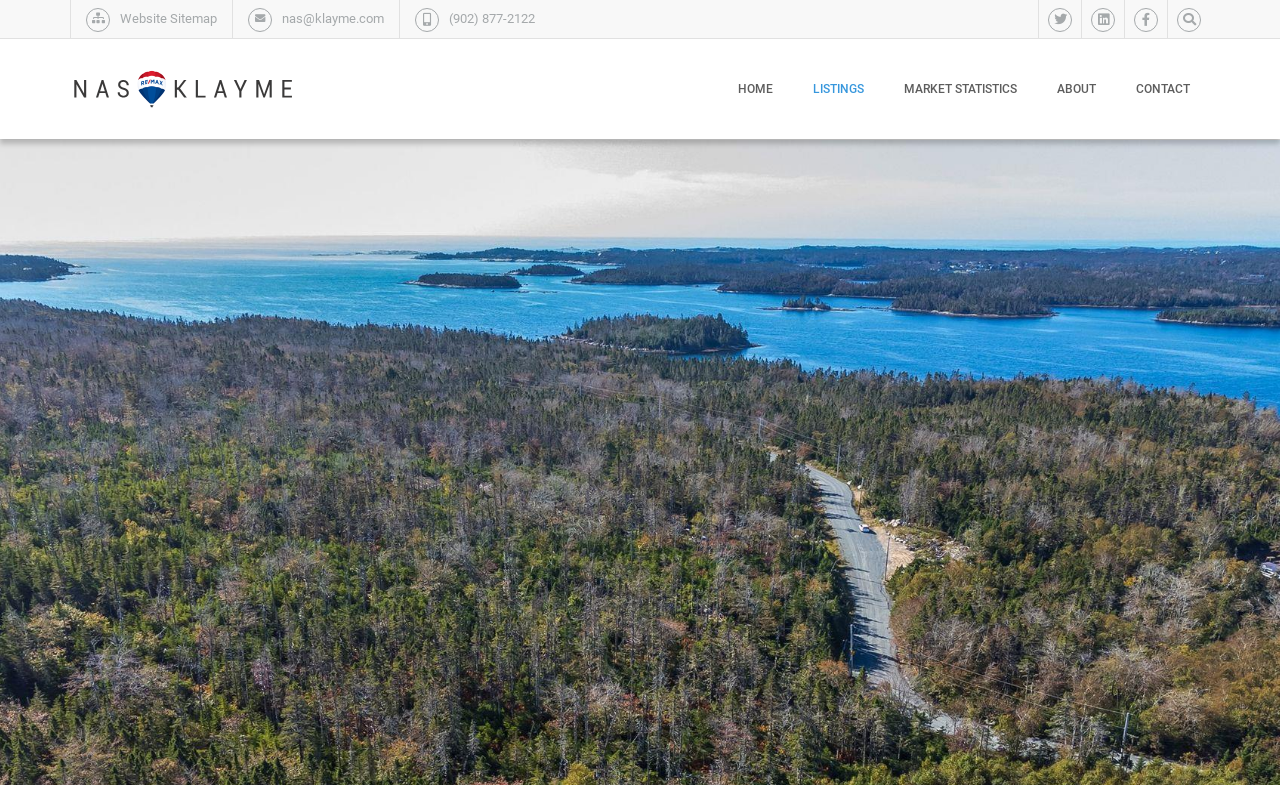What are the main navigation menu items?
Please answer the question as detailed as possible based on the image.

I found the main navigation menu items by looking at the top section of the webpage, where the menu is displayed. The menu items are written in plain text as 'HOME', 'LISTINGS', 'MARKET STATISTICS', 'ABOUT', and 'CONTACT'.